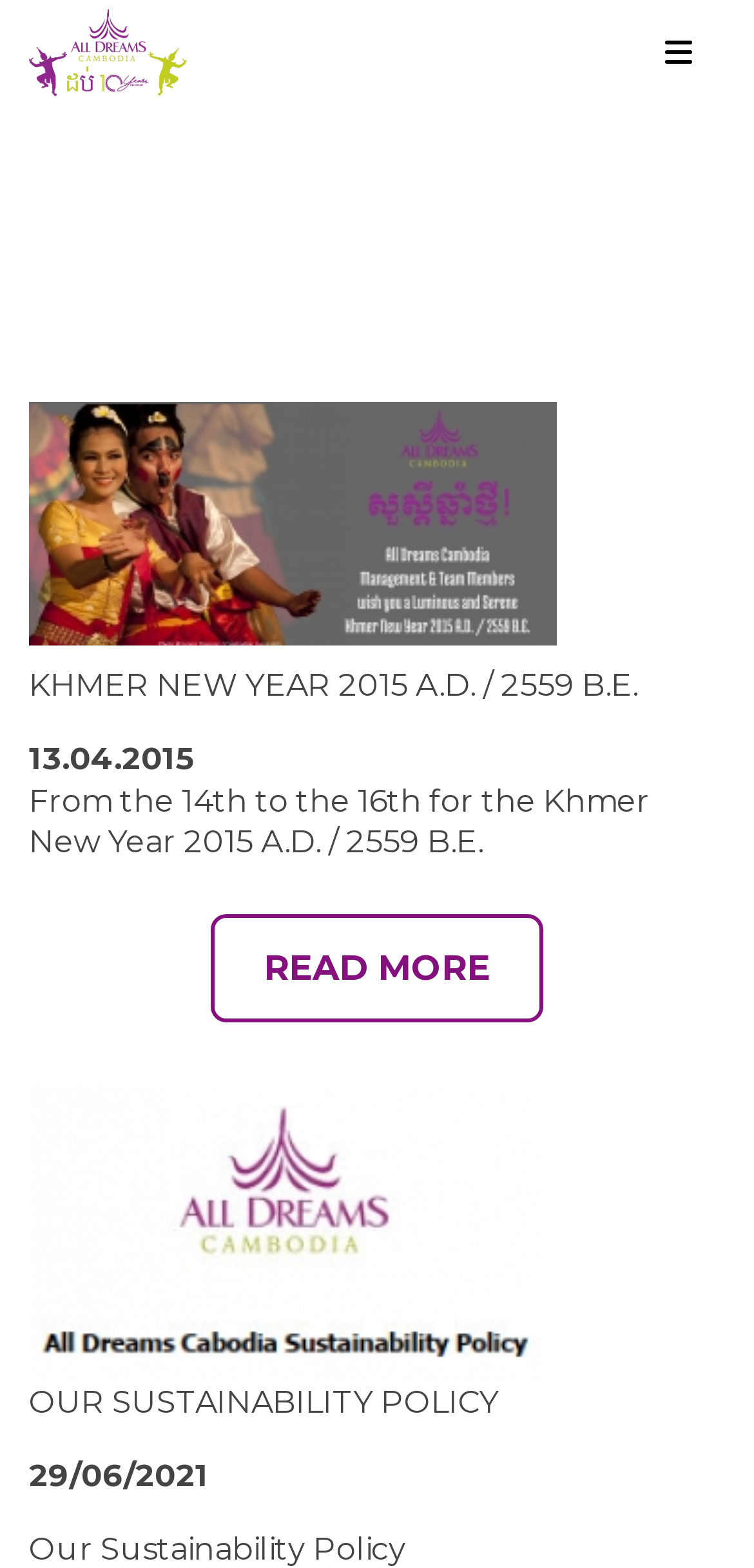What is the policy mentioned on the webpage?
Please give a detailed and thorough answer to the question, covering all relevant points.

I found the text 'OUR SUSTAINABILITY POLICY' in the StaticText element, and also another instance of 'Our Sustainability Policy' in another StaticText element, which suggests that the policy being referred to is the Sustainability Policy.